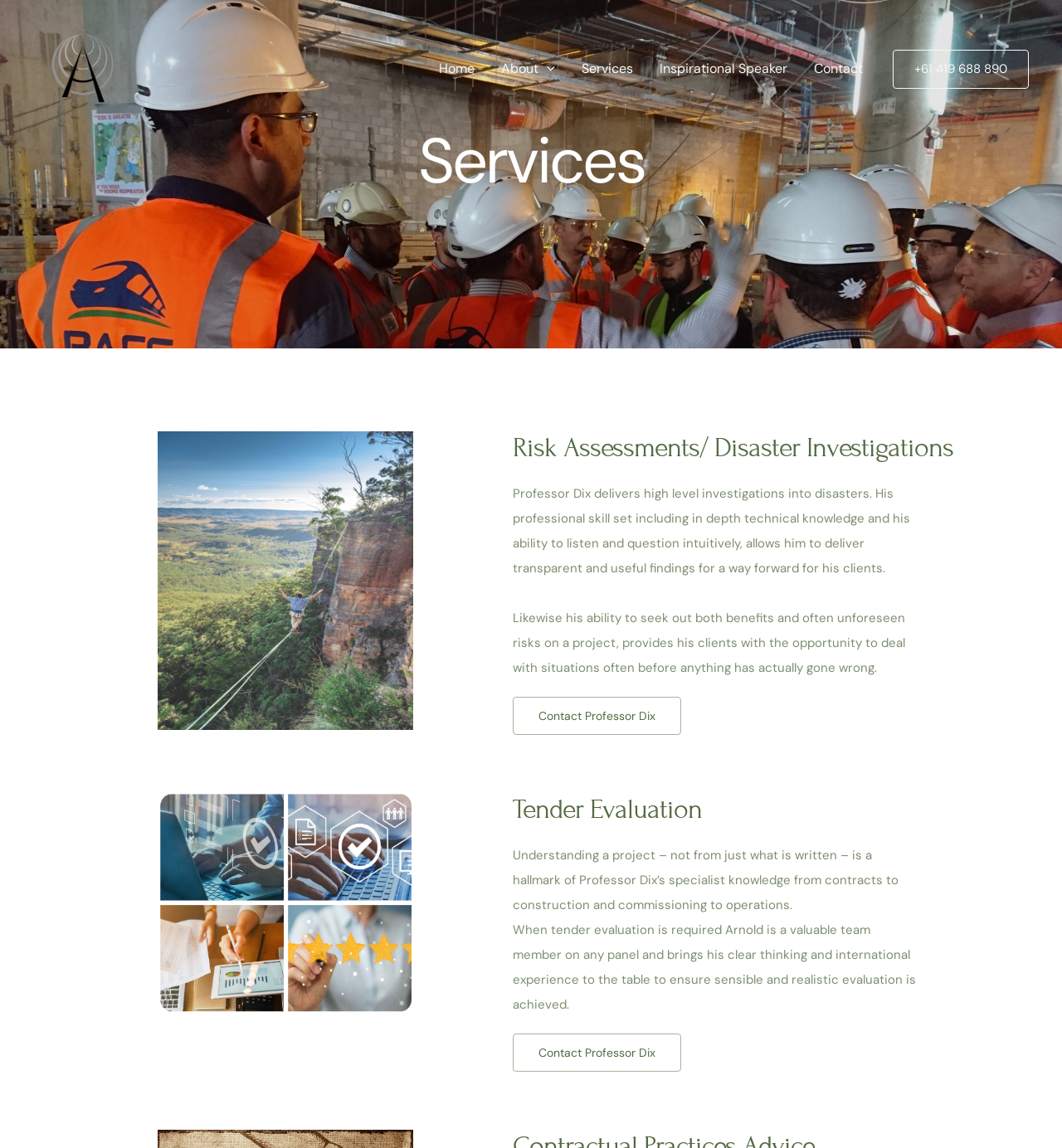Create a detailed summary of the webpage's content and design.

The webpage is about the services offered by Arnold Dix. At the top left, there is a link to the homepage labeled "Arnold Dix". To the right of this link, there is a navigation menu with five links: "Home", "About", "Services", "Inspirational Speaker", and "Contact". The "About" link has a dropdown menu with a toggle button.

Below the navigation menu, there is a phone number "+61 419 688 890" displayed on the top right corner of the page. 

The main content of the page is divided into two sections. The first section is headed "Services" and describes the risk assessments and disaster investigations services offered by Professor Dix. This section includes a brief description of his professional skills and the benefits of his services. There is a "Contact Professor Dix" button at the bottom of this section.

The second section is headed "Tender Evaluation" and describes Professor Dix's expertise in understanding projects and evaluating tenders. This section also includes a brief description of his services and a "Contact Professor Dix" button at the bottom.

There are two "Contact Professor Dix" buttons on the page, one in each section. There is also a small icon image in the "About" dropdown menu.